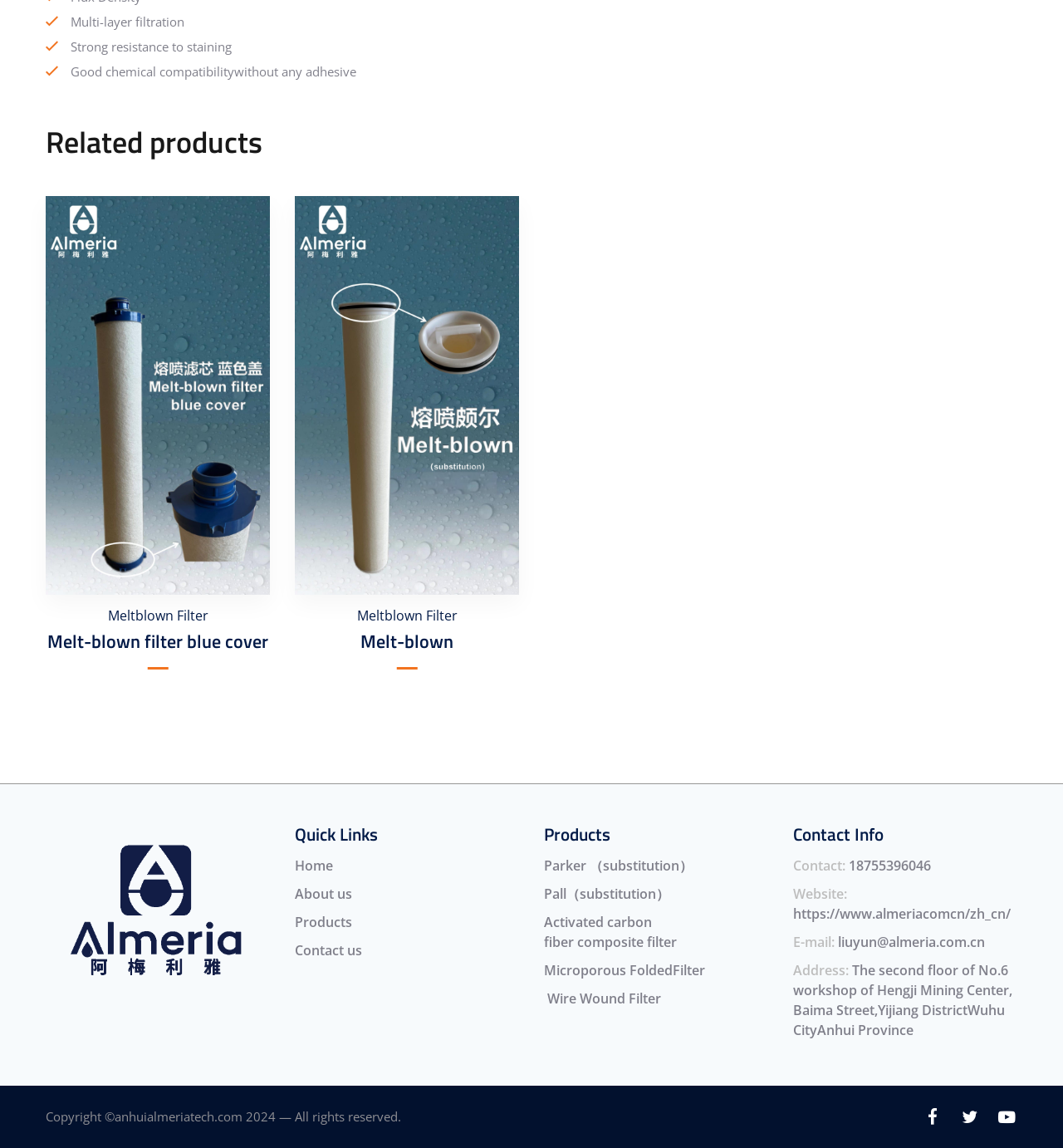Determine the coordinates of the bounding box that should be clicked to complete the instruction: "Contact us through phone number". The coordinates should be represented by four float numbers between 0 and 1: [left, top, right, bottom].

[0.798, 0.746, 0.876, 0.762]